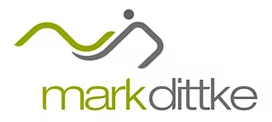Detail the scene depicted in the image with as much precision as possible.

The image features the logo of "Mark Dittke Attorneys," a representation characterized by a stylized design that embodies a modern and professional aesthetic. The logo includes a dynamic figure in green and grey, suggesting motion or progress, which aligns with the firm's focus on forward-thinking legal services. The name "mark dittke" is prominently displayed alongside the emblem, reinforcing brand identity. This logo symbolizes the firm’s commitment to innovation in the legal sector and is situated within a webpage dedicated to highlighting South Africa as a rapidly growing green economy, emphasizing the firm's engagement with contemporary economic issues.